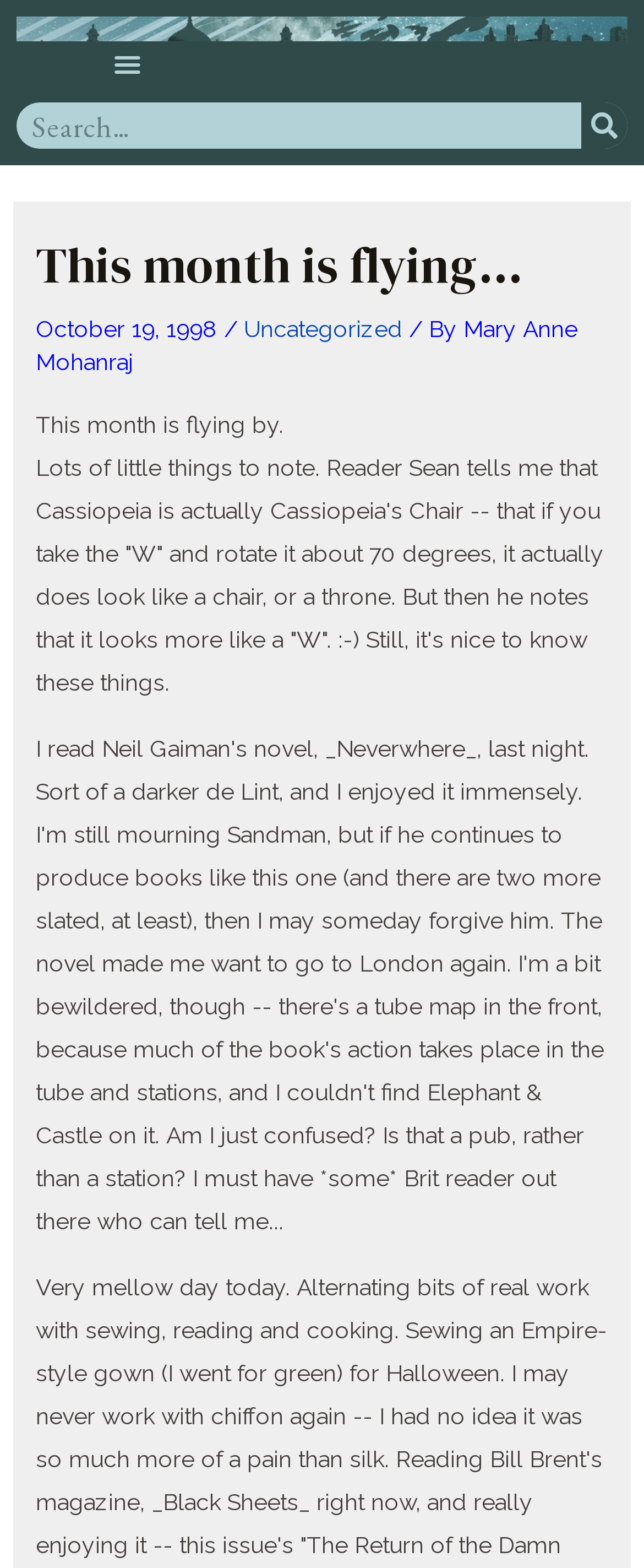What is the category of the post?
Look at the image and respond with a one-word or short phrase answer.

Uncategorized